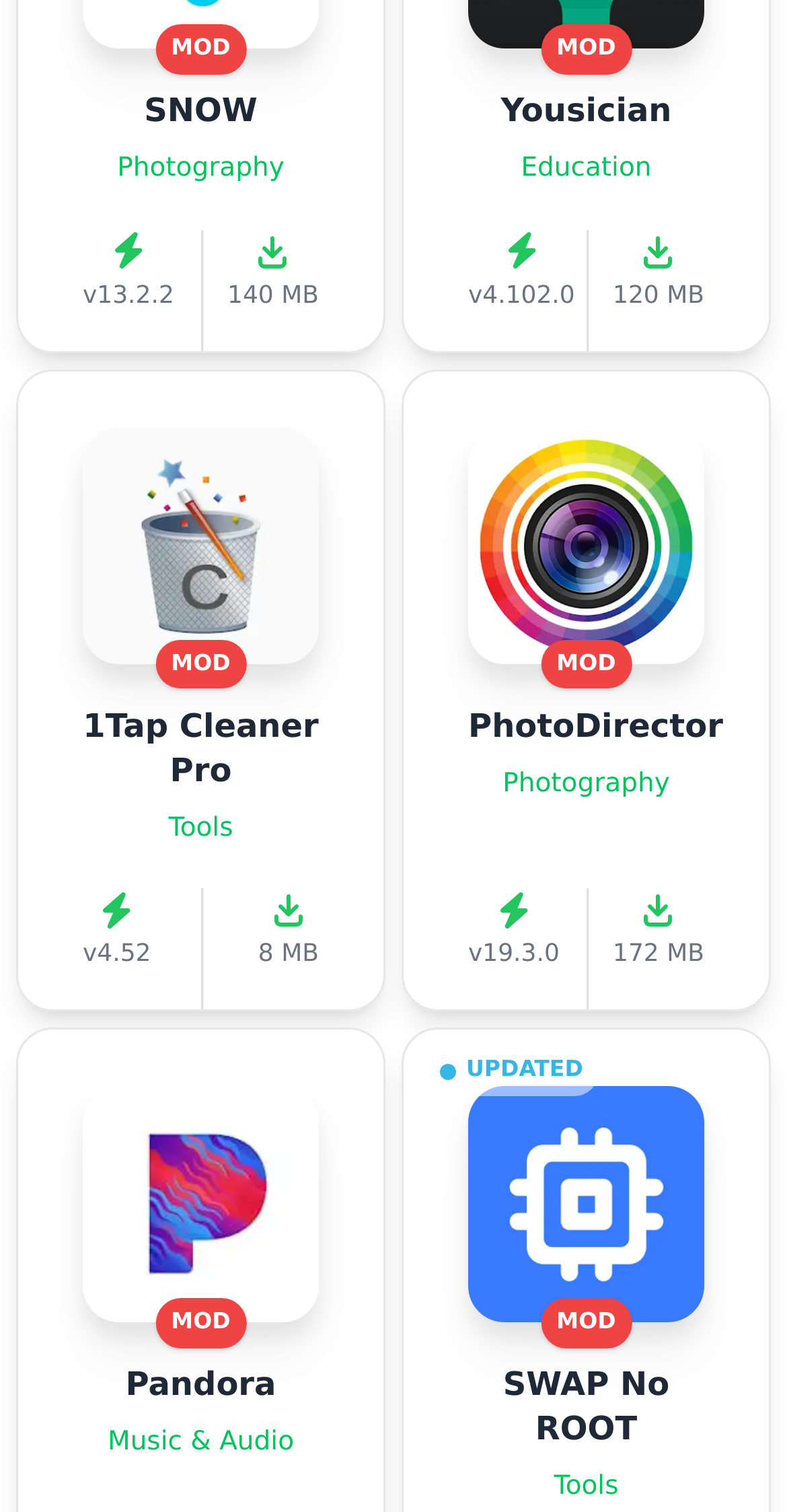For the element described, predict the bounding box coordinates as (top-left x, top-left y, bottom-right x, bottom-right y). All values should be between 0 and 1. Element description: PhotoDirector

[0.595, 0.467, 0.919, 0.492]